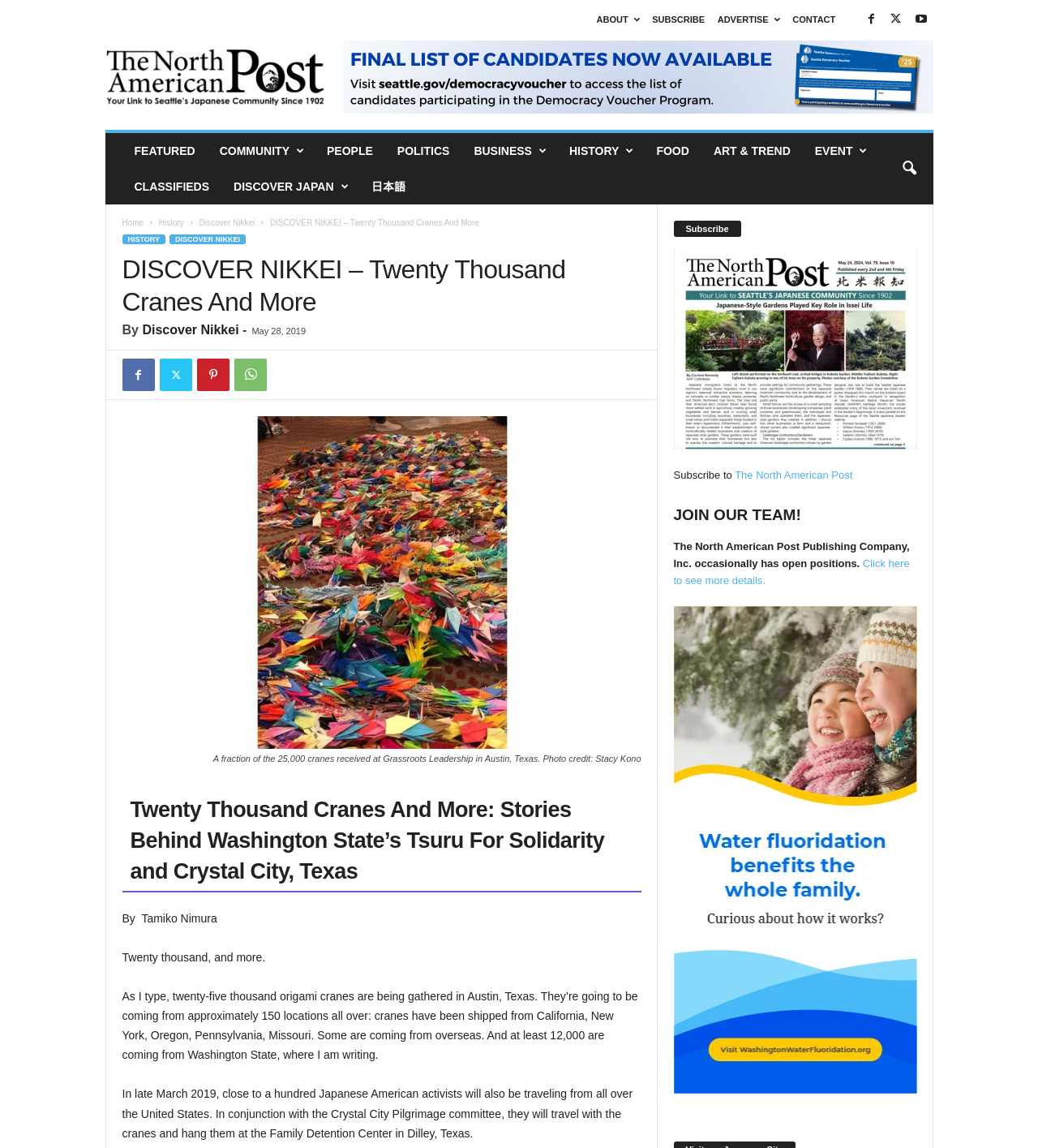Please provide the bounding box coordinates for the UI element as described: "About". The coordinates must be four floats between 0 and 1, represented as [left, top, right, bottom].

[0.575, 0.013, 0.616, 0.021]